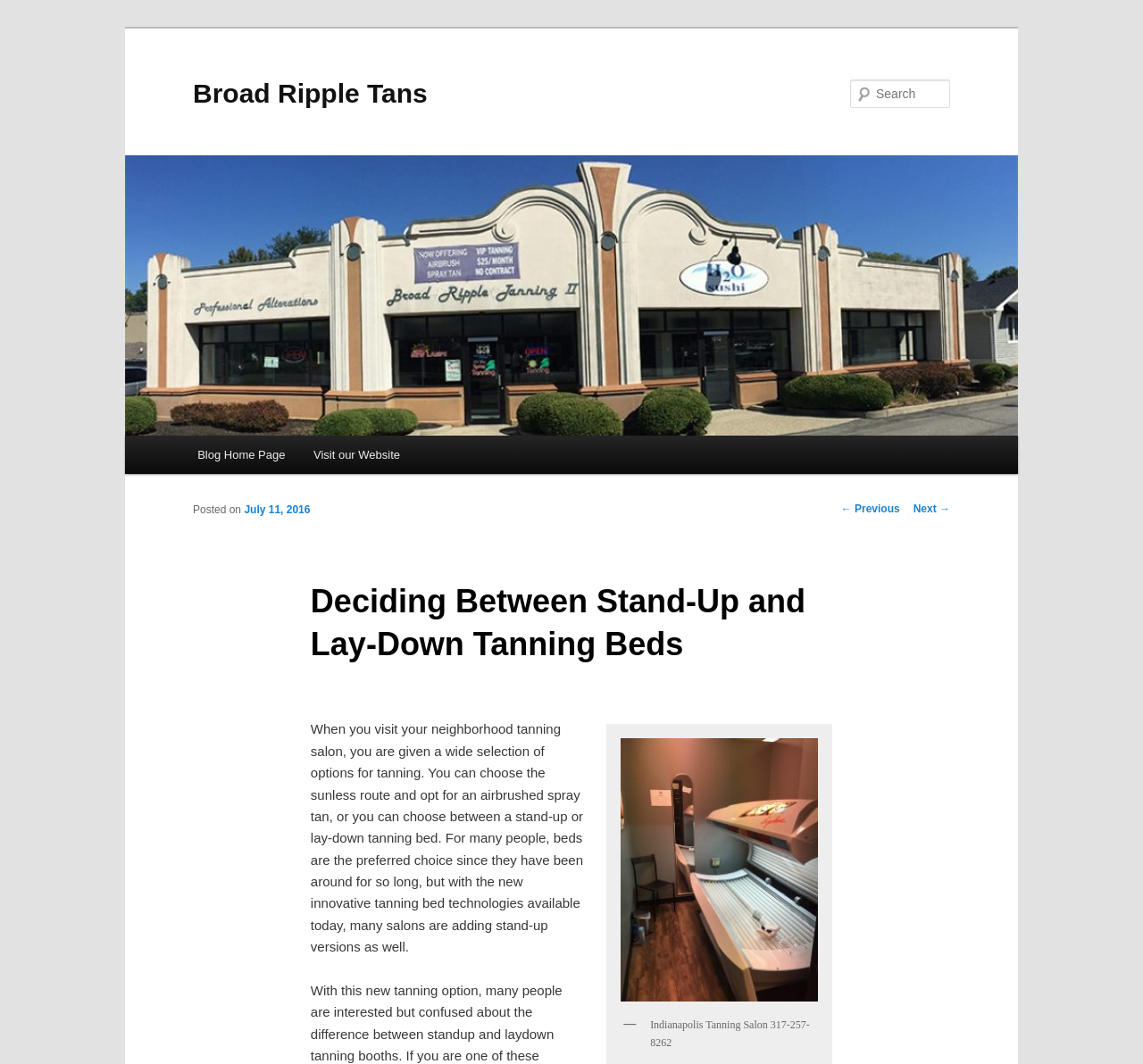What is the phone number of the tanning salon?
Please give a detailed and elaborate answer to the question based on the image.

The phone number of the tanning salon can be found in the static text element at the bottom of the webpage, which reads 'Indianapolis Tanning Salon 317-257-8262'.